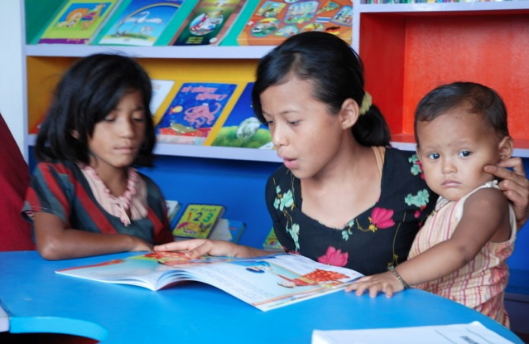Analyze the image and describe all key details you can observe.

In a vibrant library filled with colorful books, a young girl sits at a blue table, deeply engaged in reading a storybook. She is accompanied by two children, one sitting close to her and the other, an infant, being held in her arms. The girl’s attentive expression highlights her excitement and curiosity, as she points at an illustration in the book. The shelves behind them display a variety of colorful children's books, symbolizing the newfound access to educational resources. This scene captures the joy of learning and the transformative impact of the library, which opened its doors in 2010, providing a space where children can explore the world of stories and imagination for the very first time.